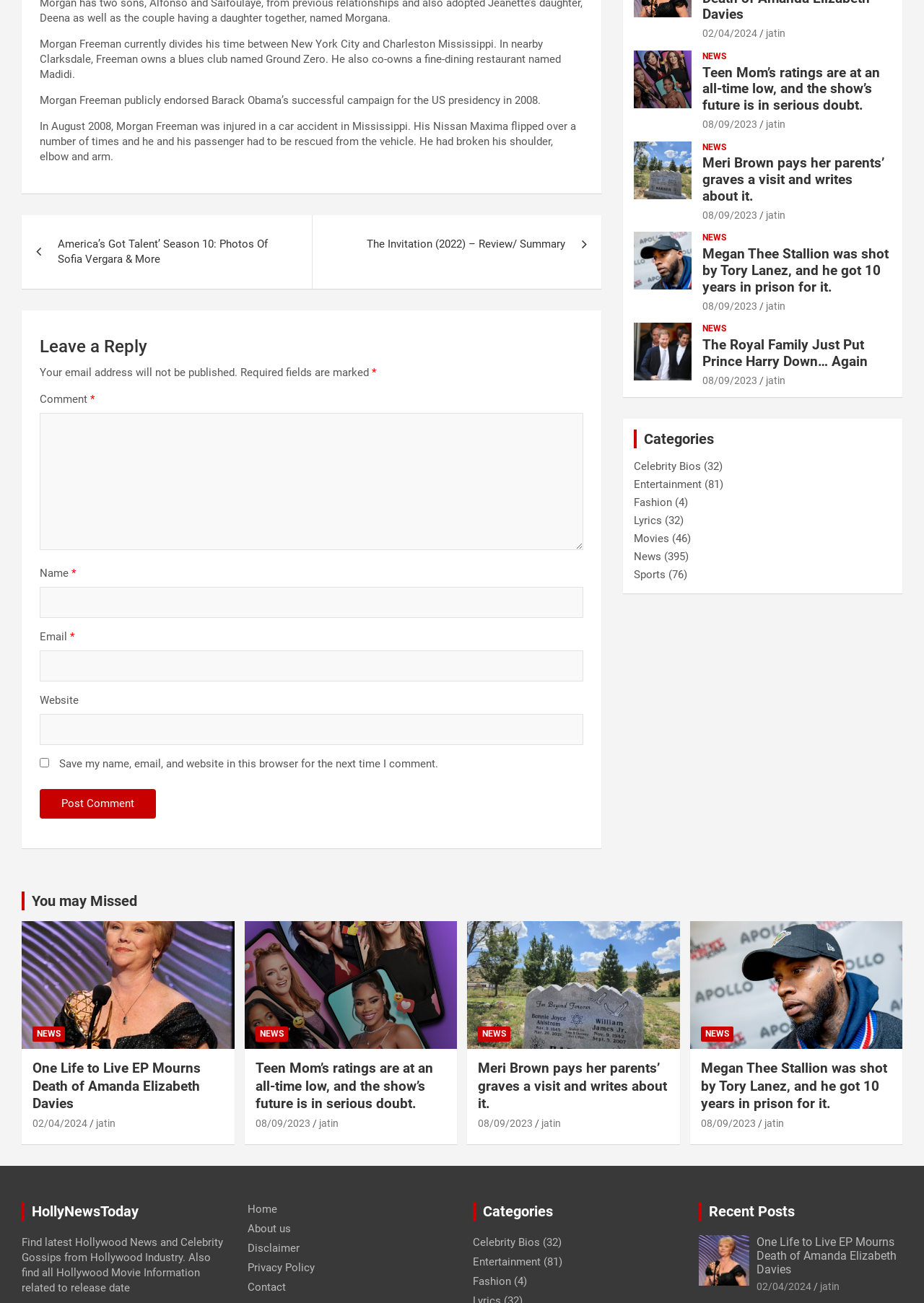Determine the bounding box coordinates of the clickable element necessary to fulfill the instruction: "View the 'Celebrity Bios' category". Provide the coordinates as four float numbers within the 0 to 1 range, i.e., [left, top, right, bottom].

[0.686, 0.353, 0.759, 0.363]